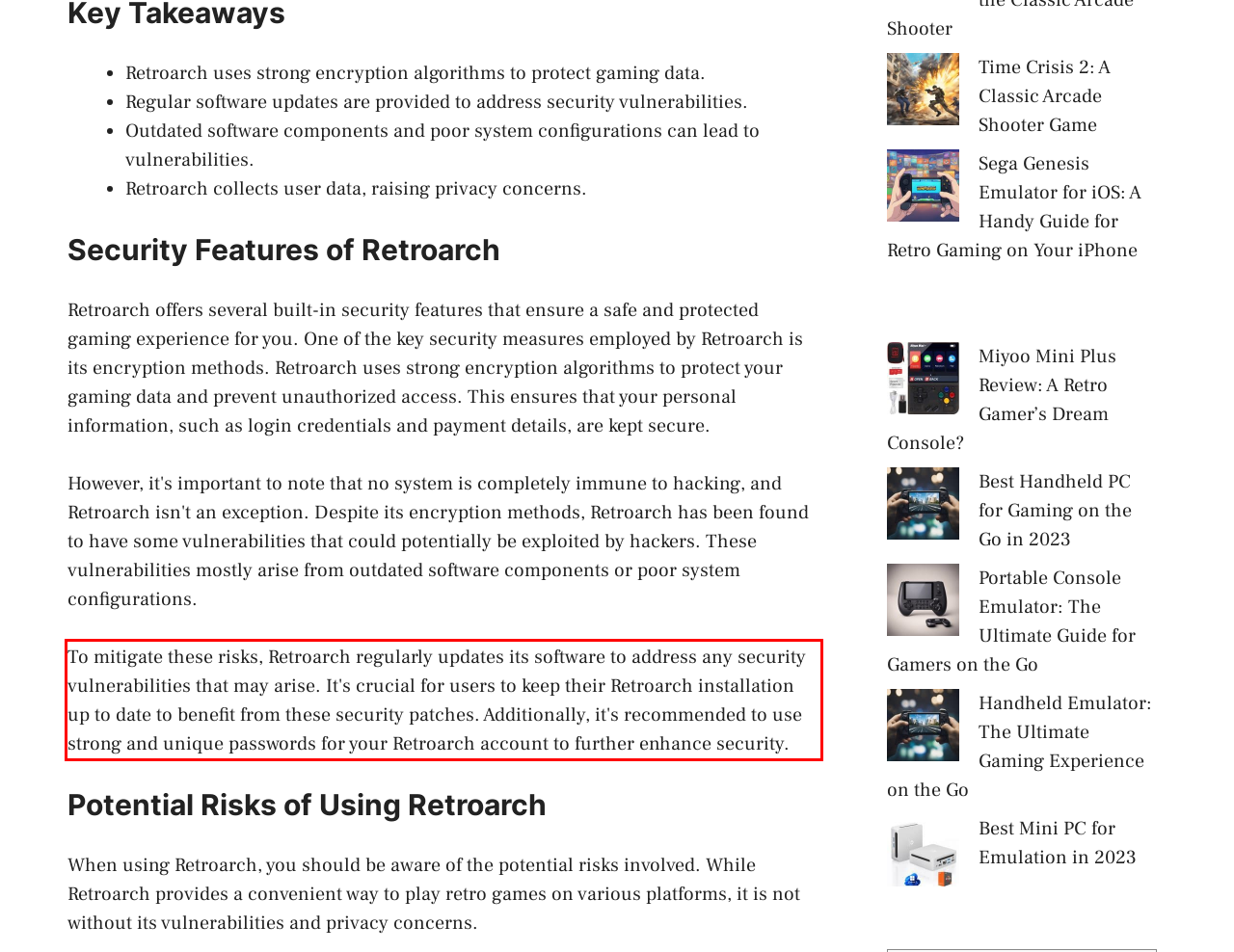Given a screenshot of a webpage, locate the red bounding box and extract the text it encloses.

To mitigate these risks, Retroarch regularly updates its software to address any security vulnerabilities that may arise. It's crucial for users to keep their Retroarch installation up to date to benefit from these security patches. Additionally, it's recommended to use strong and unique passwords for your Retroarch account to further enhance security.